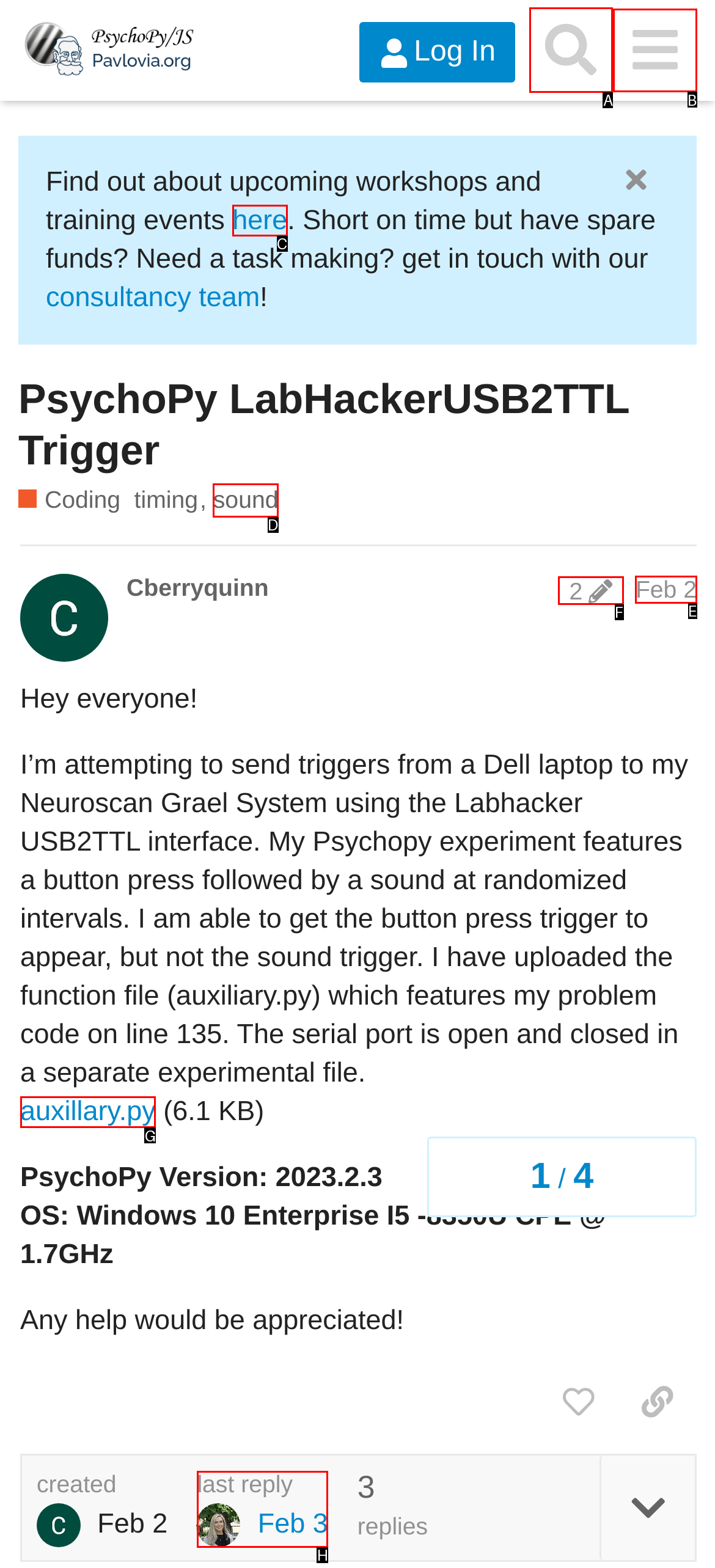To complete the instruction: Search for something, which HTML element should be clicked?
Respond with the option's letter from the provided choices.

A